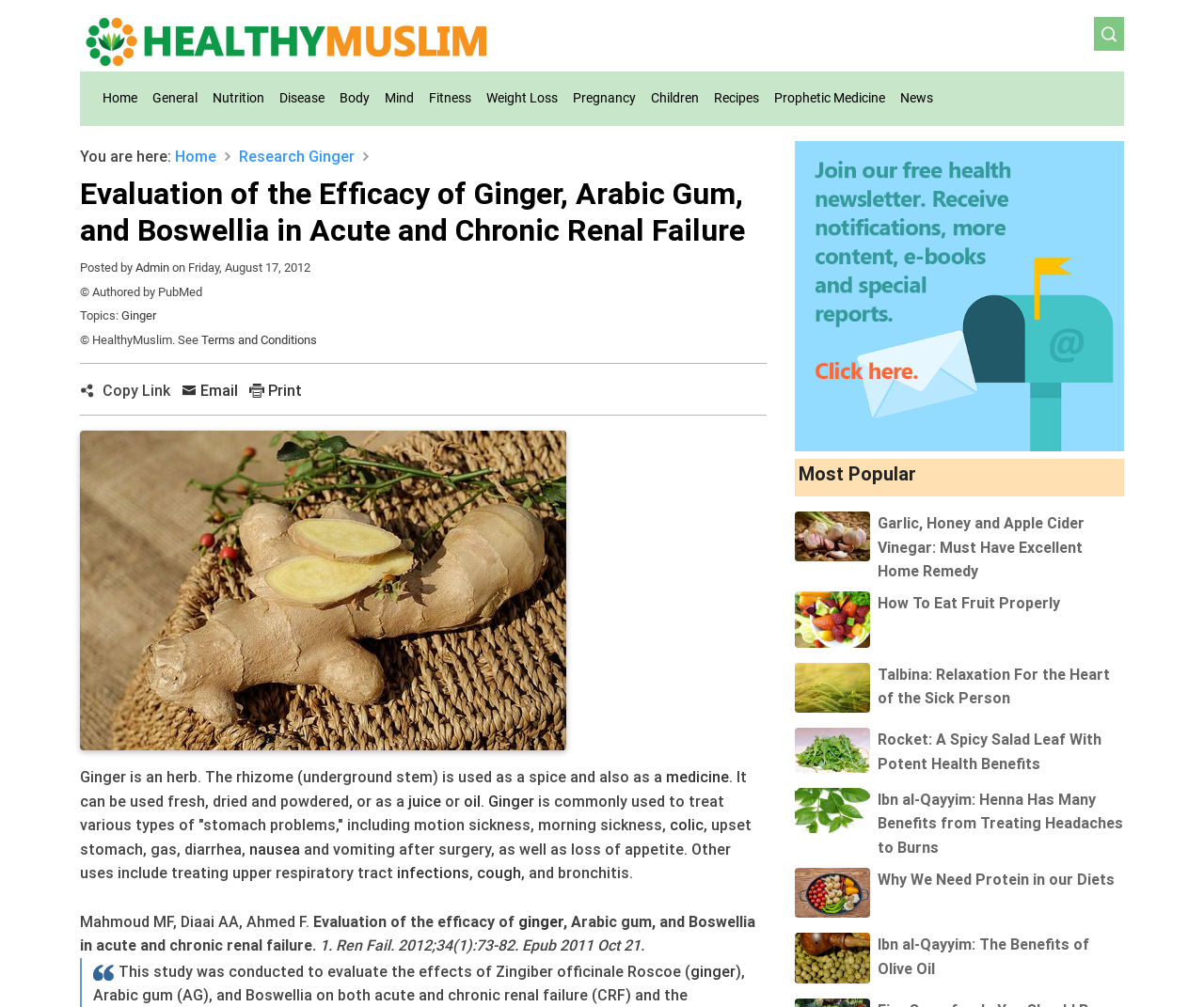Please identify the bounding box coordinates of the area I need to click to accomplish the following instruction: "Click the 'Join Health Newsletter' link".

[0.66, 0.283, 0.934, 0.302]